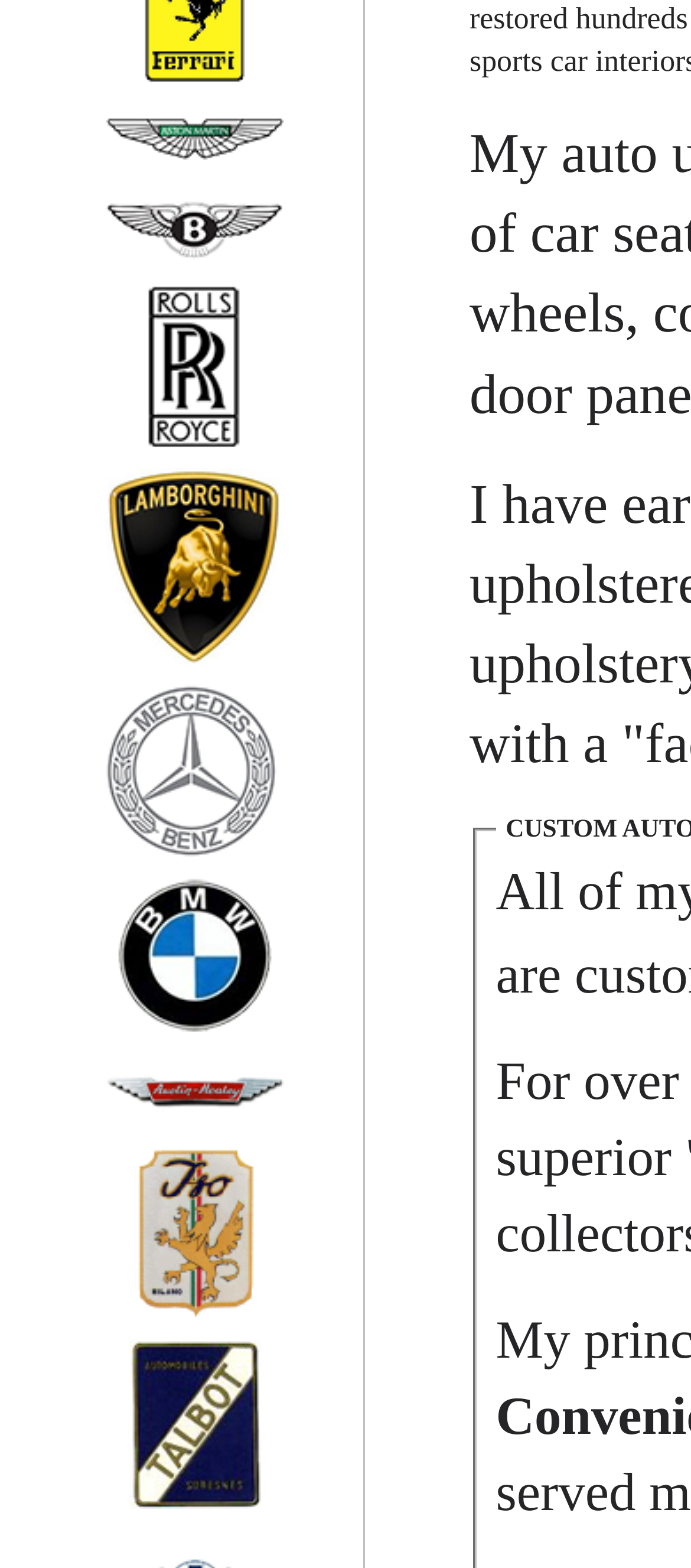Answer the question below with a single word or a brief phrase: 
What is the common suffix of all the link texts?

Portfolio